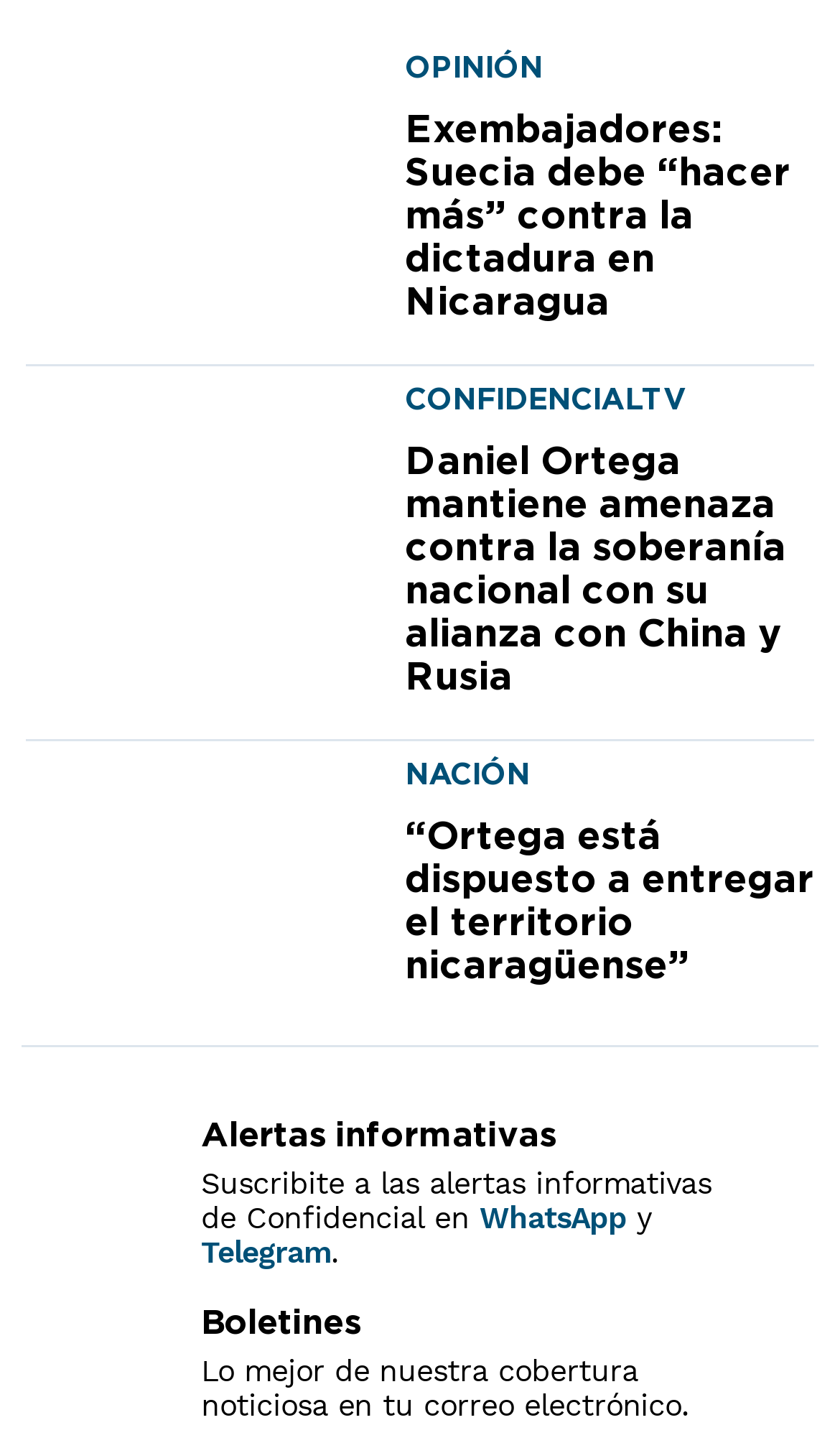Identify the bounding box coordinates of the section to be clicked to complete the task described by the following instruction: "Click on the link 'Daniel Ortega mantiene amenaza contra la soberanía nacional con su alianza con China y Rusia'". The coordinates should be four float numbers between 0 and 1, formatted as [left, top, right, bottom].

[0.031, 0.265, 0.441, 0.429]